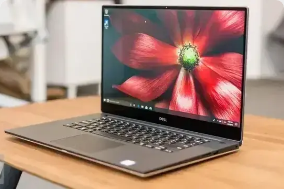Give a detailed account of the contents of the image.

The image showcases a sleek Dell XPS 15 laptop prominently displayed on a wooden surface. The laptop features a vibrant screen displaying a close-up of a red flower, symbolizing its high-resolution display and vivid color accuracy. With a modern design, emphasizing thin bezels and a stylish chassis, this model exemplifies cutting-edge technology suited for professionals and creatives alike. The combination of its elegant aesthetic and powerful performance makes it a popular choice for various computing tasks, from graphic design to everyday use. The setting suggests a contemporary workspace, reflecting the laptop's utility in both personal and professional environments.